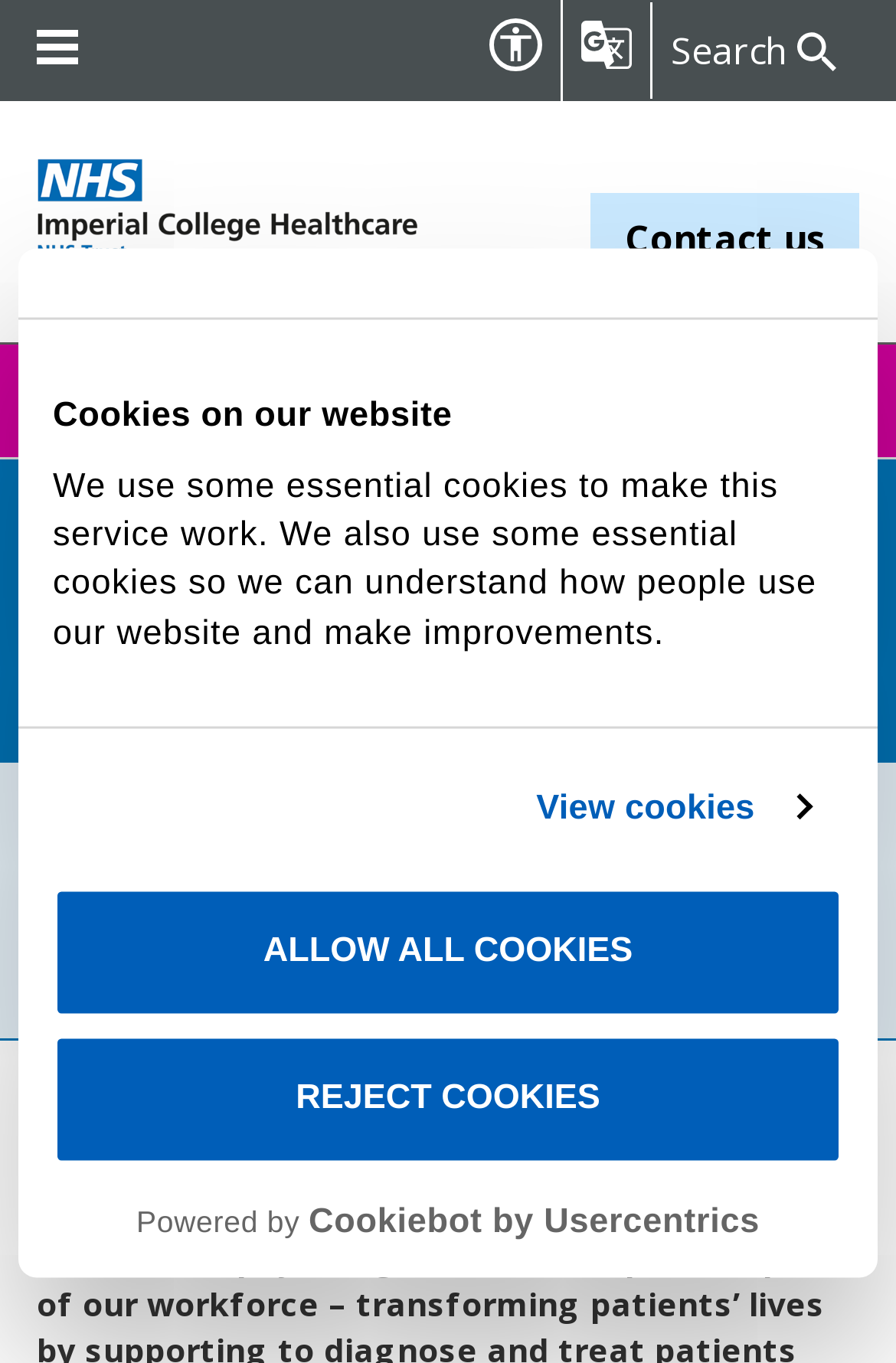Identify the bounding box for the UI element described as: "View cookies". Ensure the coordinates are four float numbers between 0 and 1, formatted as [left, top, right, bottom].

[0.599, 0.573, 0.903, 0.613]